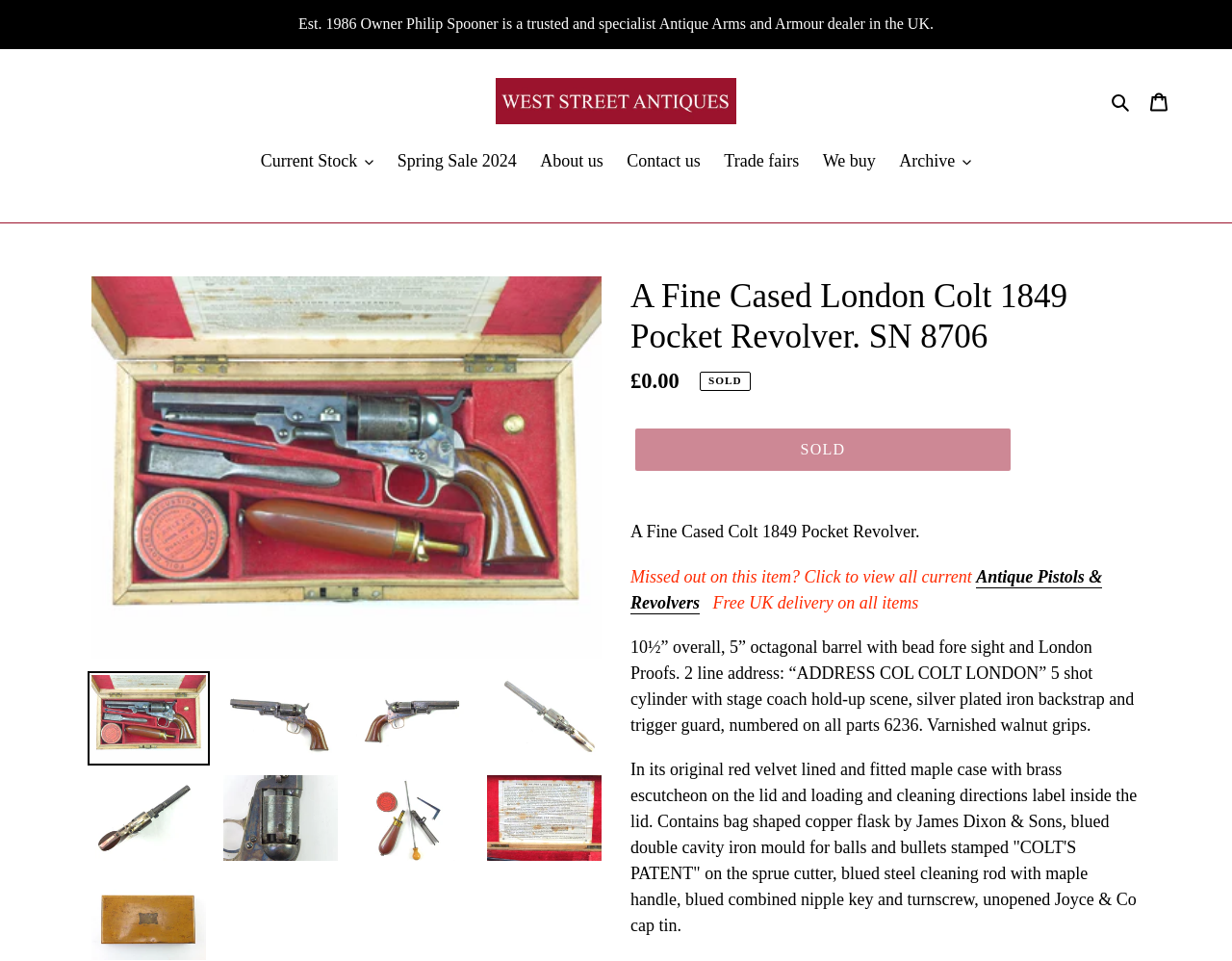Show me the bounding box coordinates of the clickable region to achieve the task as per the instruction: "Load image into Gallery viewer".

[0.071, 0.699, 0.17, 0.796]